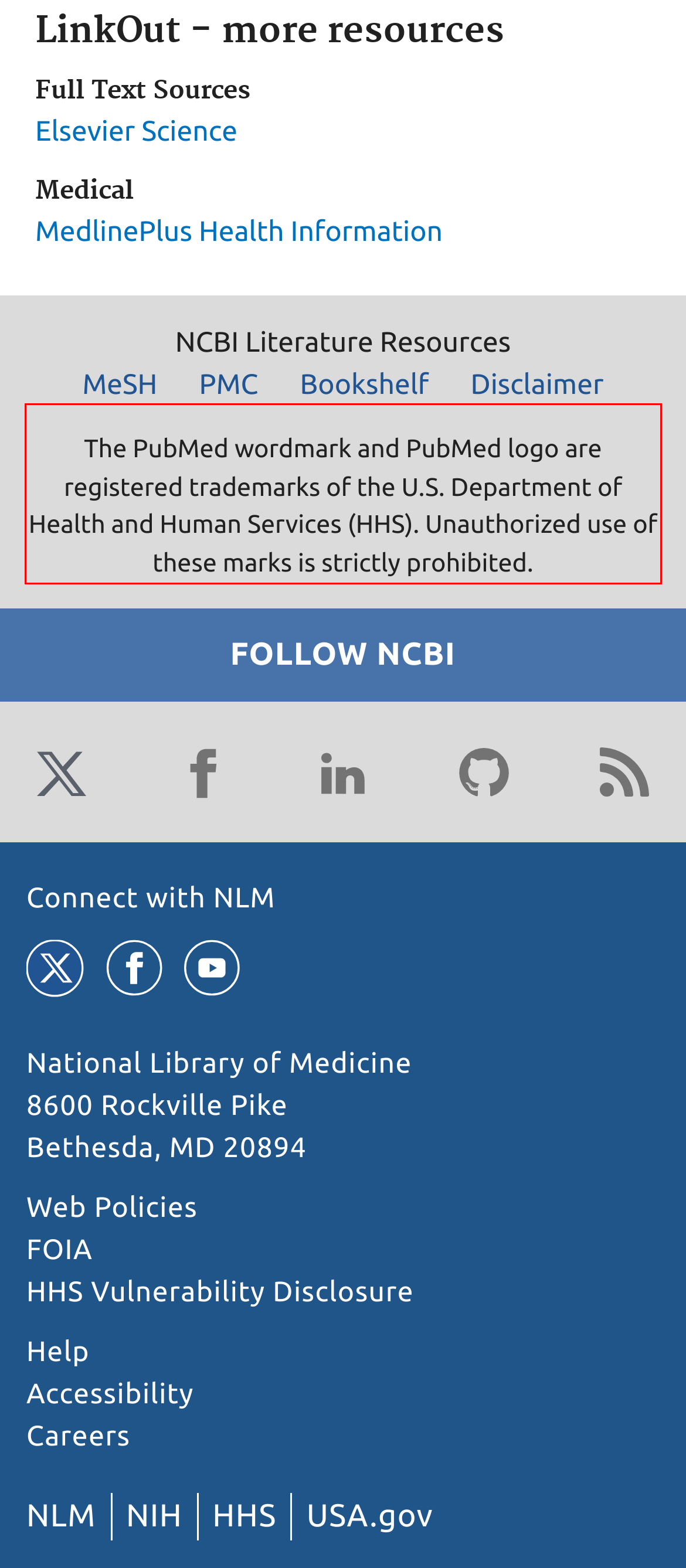With the provided screenshot of a webpage, locate the red bounding box and perform OCR to extract the text content inside it.

The PubMed wordmark and PubMed logo are registered trademarks of the U.S. Department of Health and Human Services (HHS). Unauthorized use of these marks is strictly prohibited.